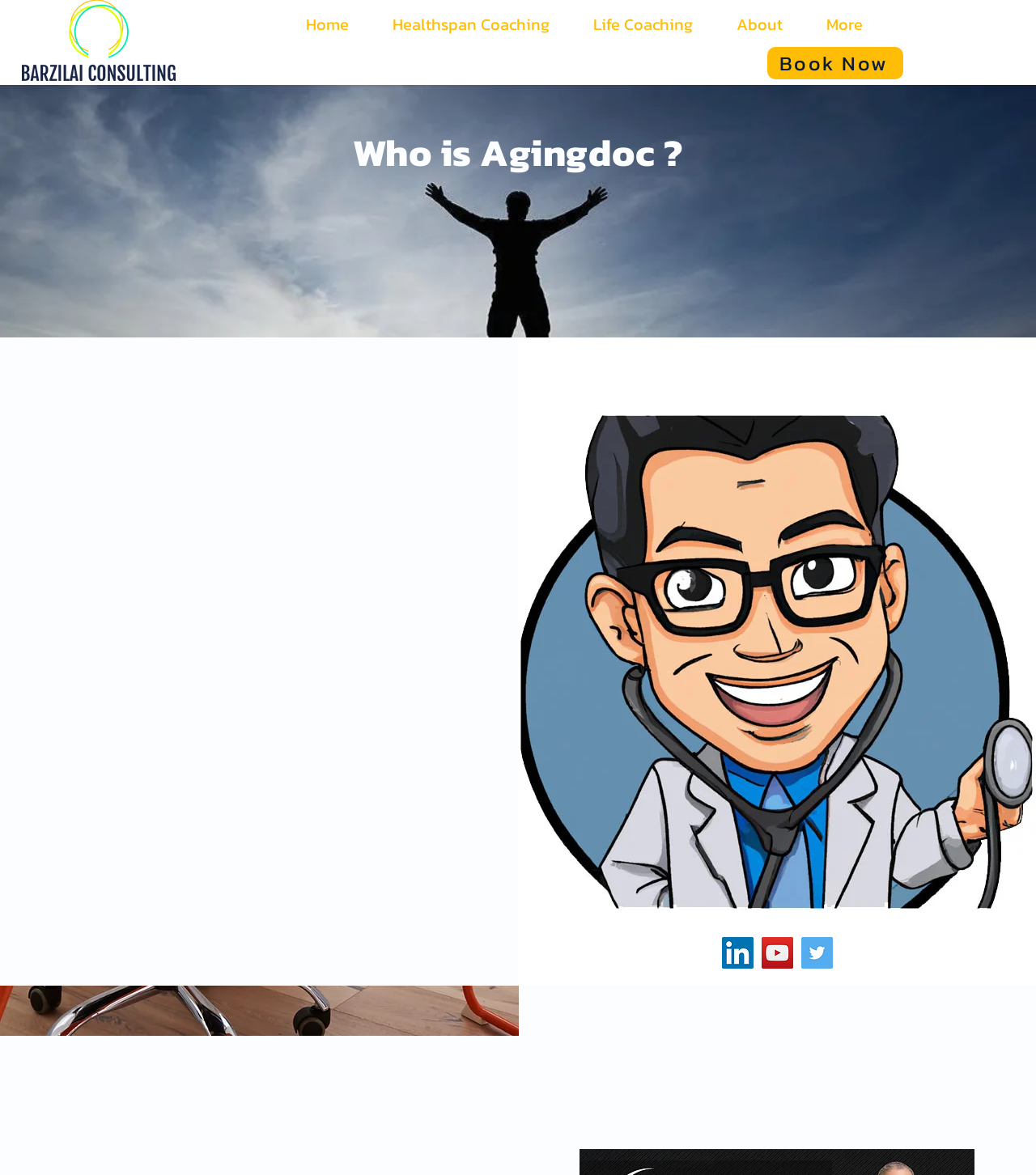Using the description: "More", determine the UI element's bounding box coordinates. Ensure the coordinates are in the format of four float numbers between 0 and 1, i.e., [left, top, right, bottom].

[0.777, 0.006, 0.854, 0.037]